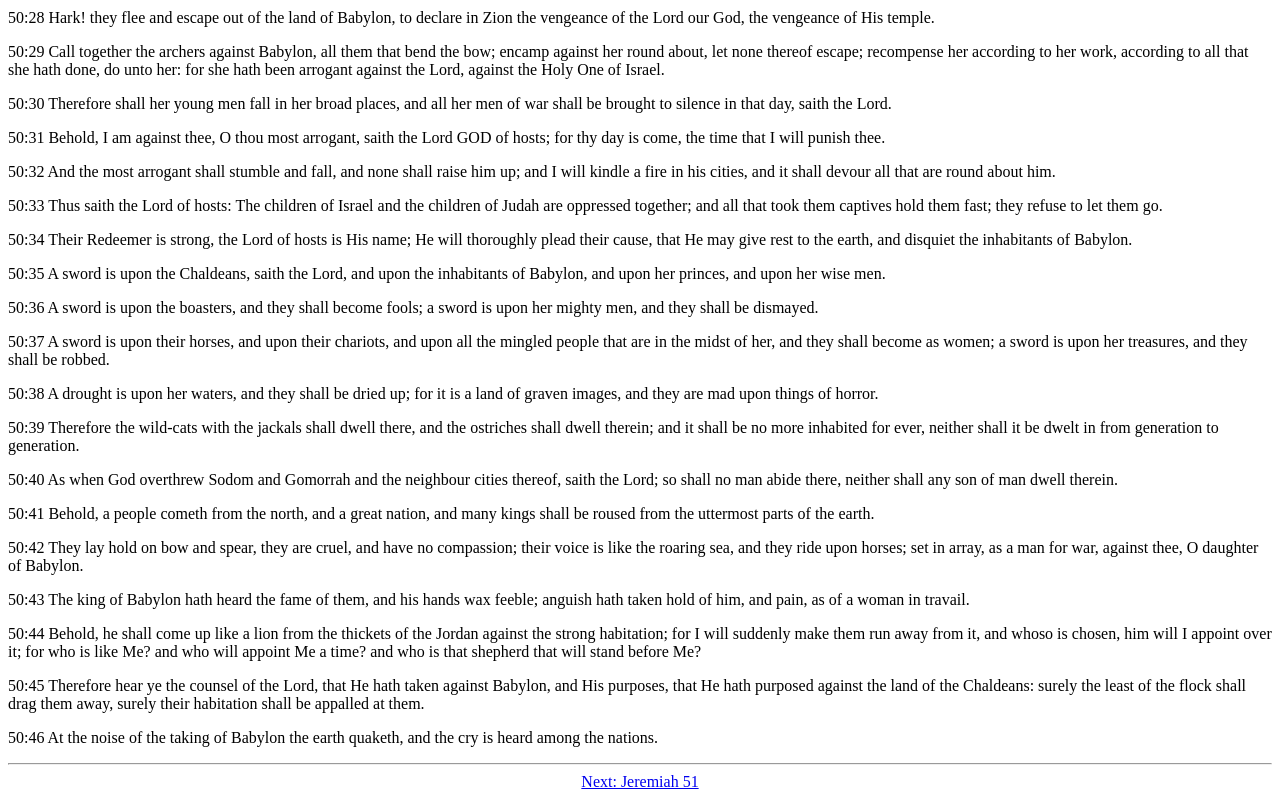How many verses are in this passage?
From the image, respond using a single word or phrase.

20